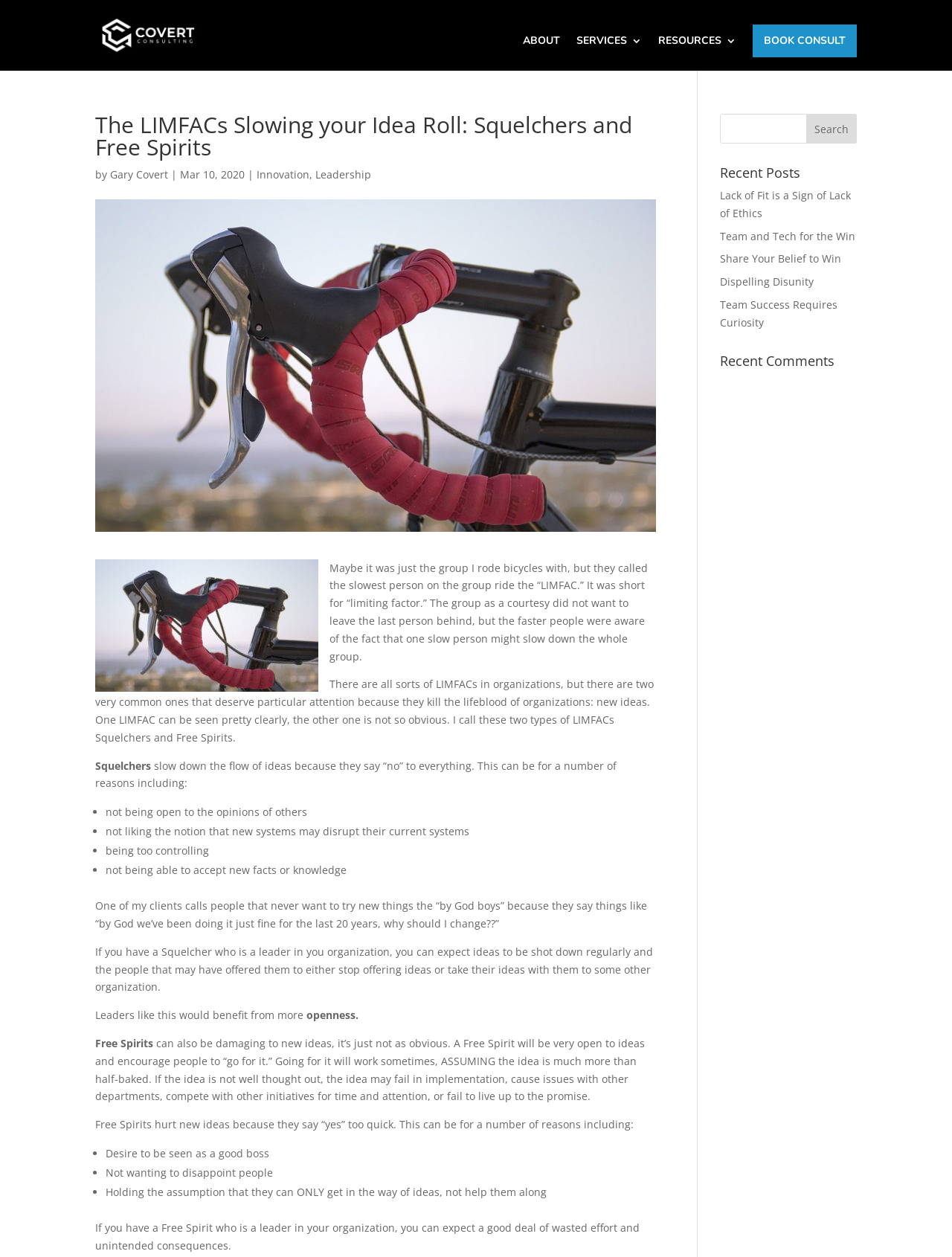Use a single word or phrase to answer this question: 
What are the two types of LIMFACs mentioned in the article?

Squelchers and Free Spirits